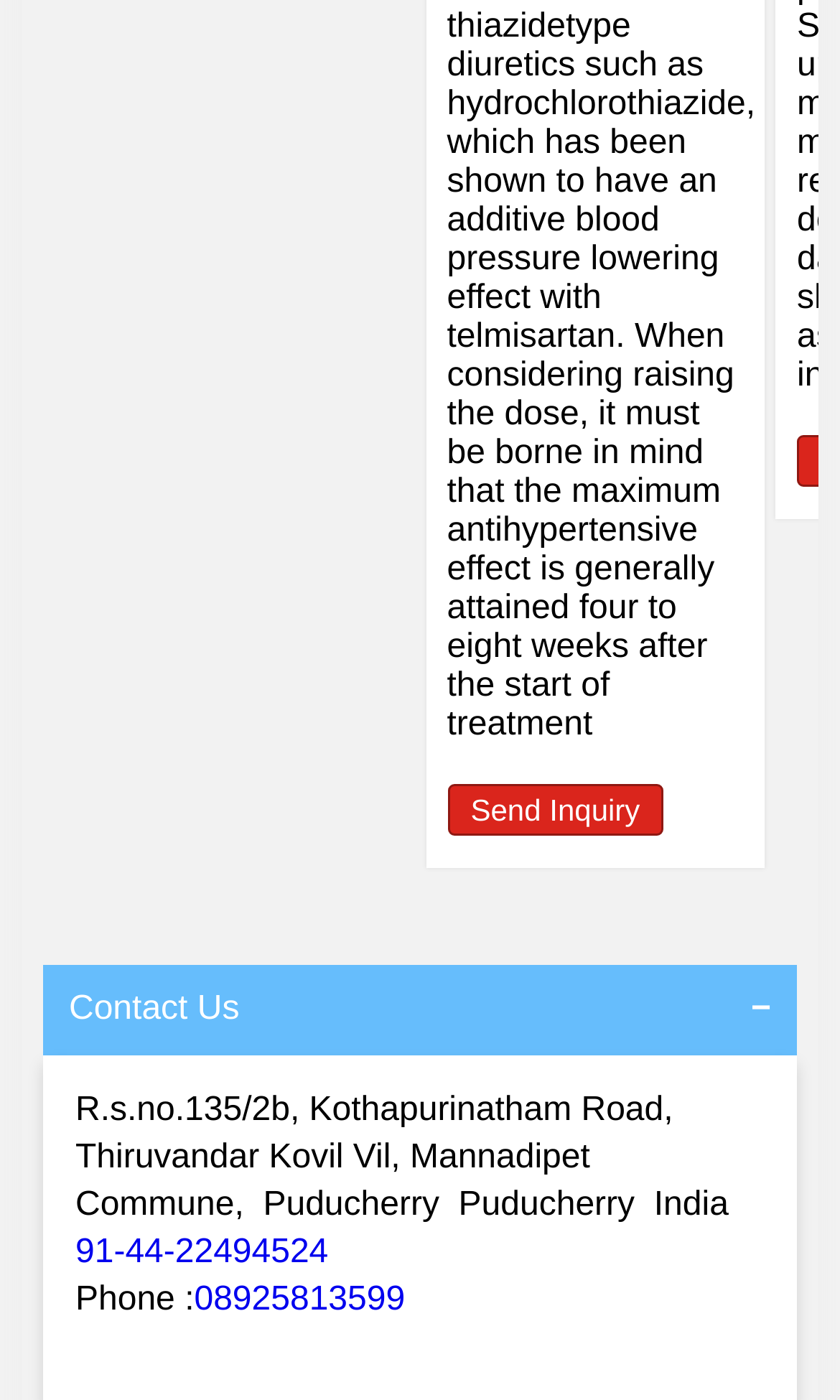What is the alternative phone number?
Answer the question with as much detail as possible.

The alternative phone number can be found in the 'Contact Us' section of the webpage, where it is listed as '08925813599'.